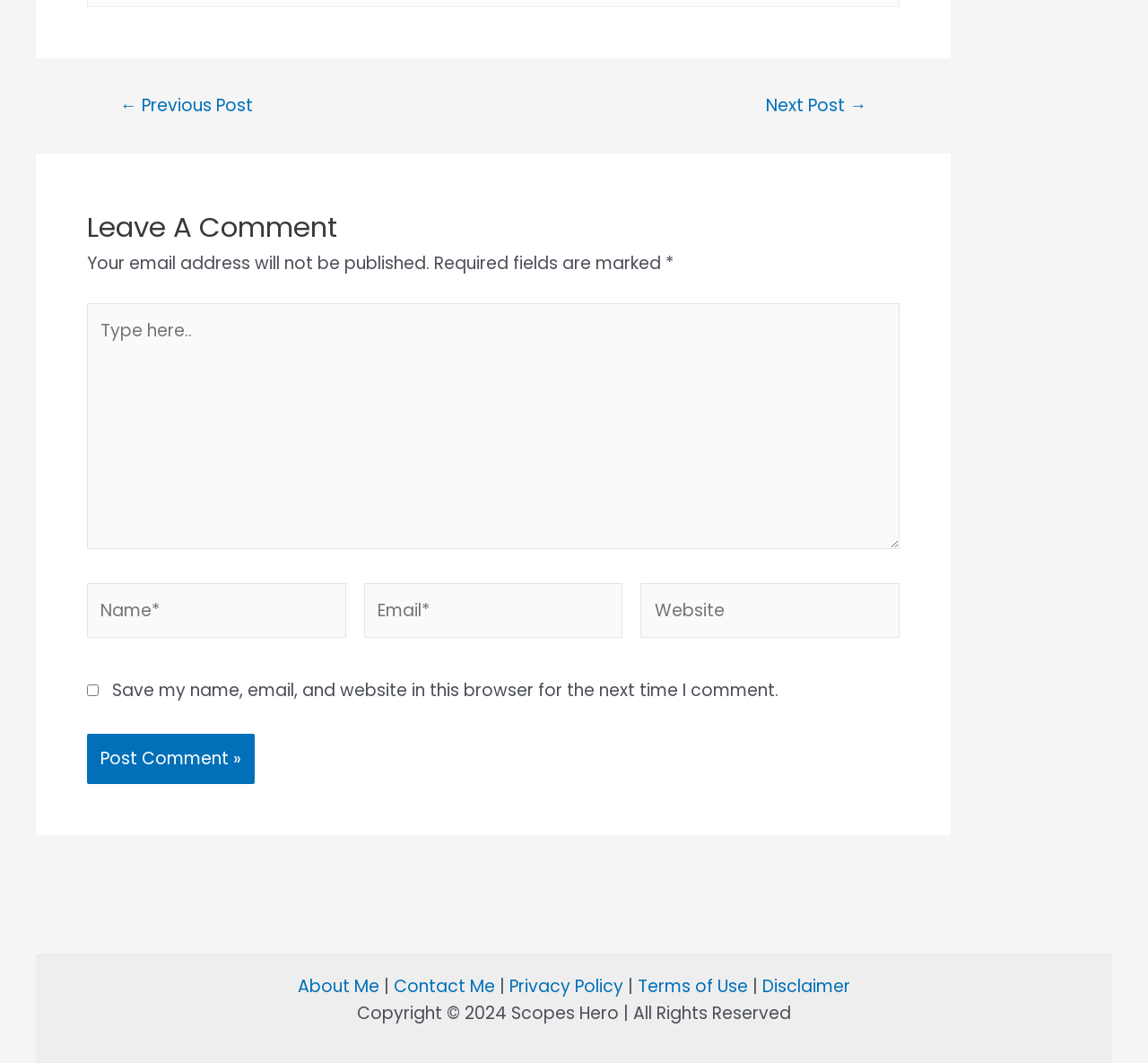Determine the bounding box coordinates of the area to click in order to meet this instruction: "Visit the about me page".

[0.259, 0.916, 0.33, 0.939]